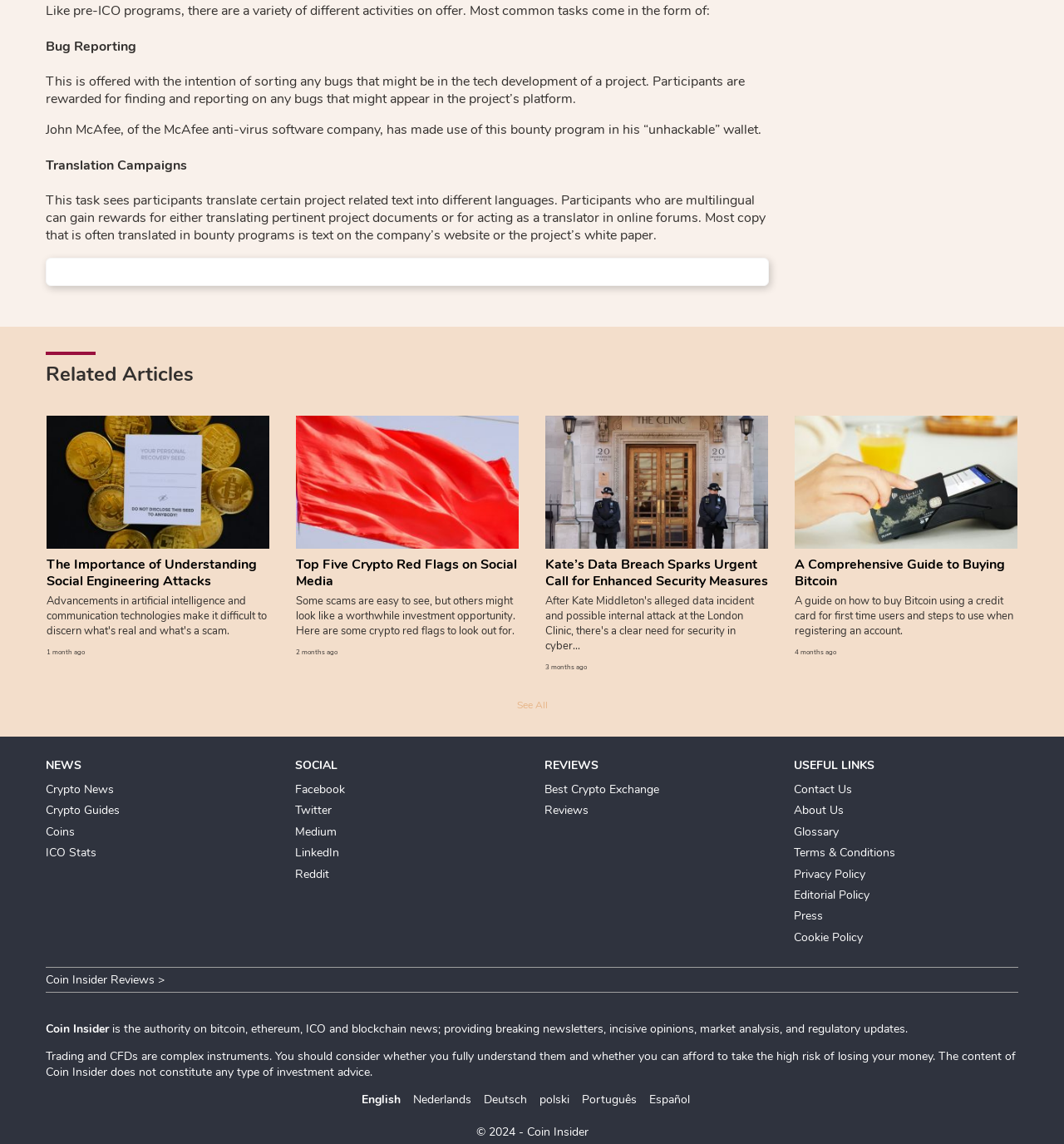Predict the bounding box coordinates of the UI element that matches this description: "Cookie Policy". The coordinates should be in the format [left, top, right, bottom] with each value between 0 and 1.

[0.746, 0.812, 0.811, 0.826]